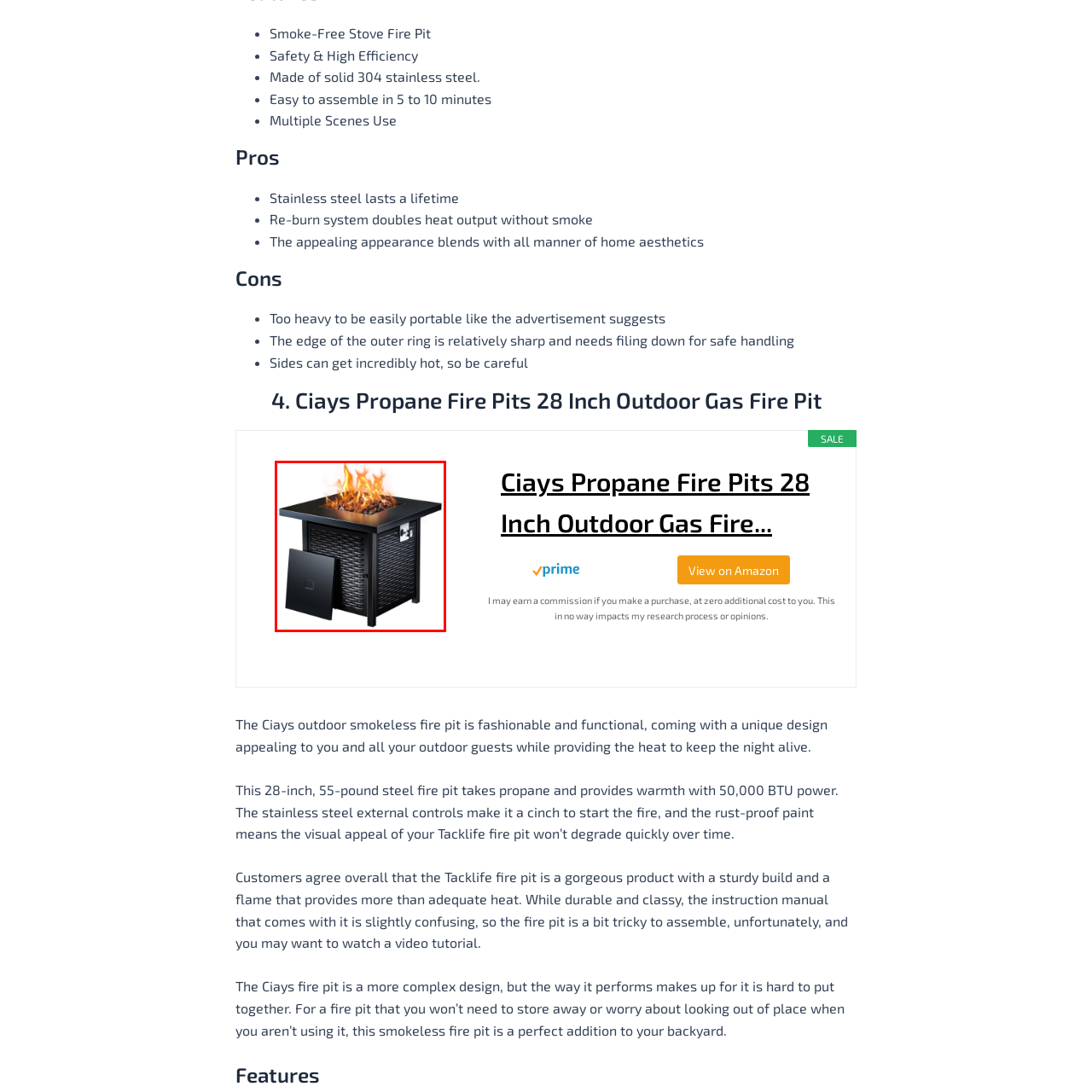Identify the content inside the red box and answer the question using a brief word or phrase: What is the purpose of the door on the left side of the unit?

conceals propane tank and controls